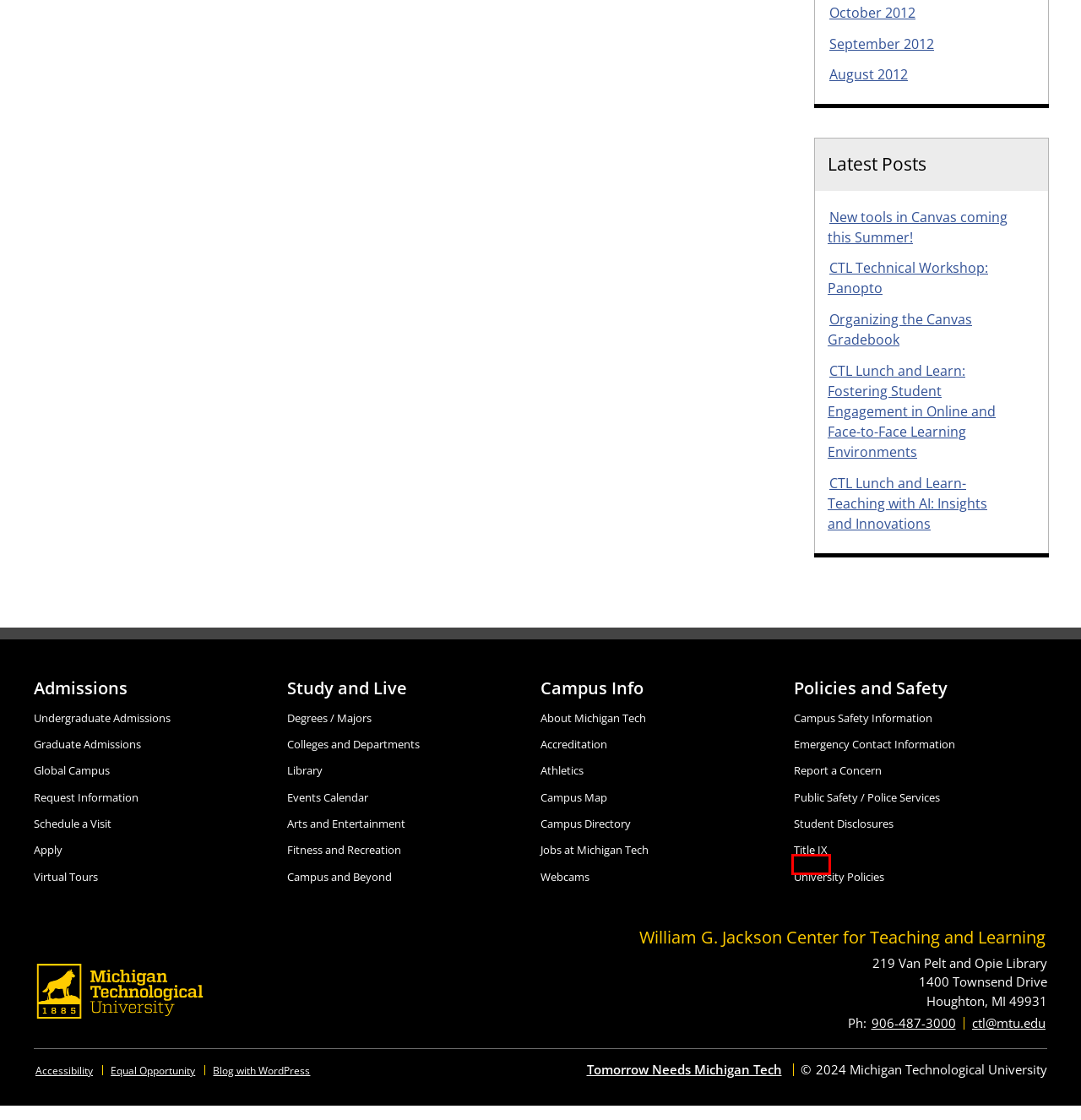Analyze the screenshot of a webpage featuring a red rectangle around an element. Pick the description that best fits the new webpage after interacting with the element inside the red bounding box. Here are the candidates:
A. University Policies and Procedures Manual | University Policy Office | Michigan Tech
B. Title IX | Michigan Technological University
C. Accessible Technology | Michigan Technological University
D. CTL Technical Workshop: Panopto | Center for Teaching and Learning Blog
E. Campus Directory | Michigan Technological University
F. Emergency Contact Information | Michigan Tech
G. Notice of Required Student Disclosures | Student Affairs | Michigan Tech
H. Michigan Tech Events Calendar

B